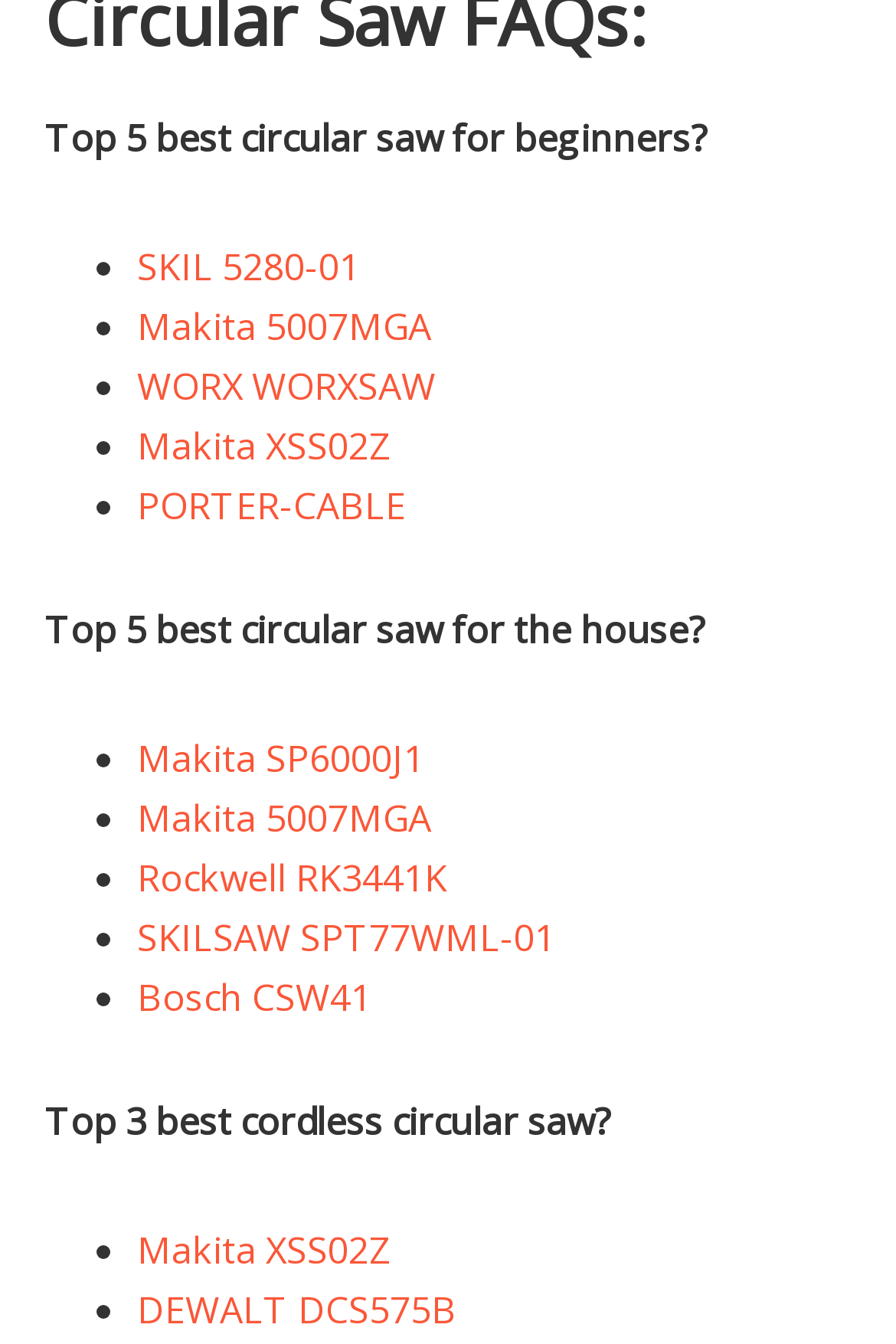Please specify the bounding box coordinates of the region to click in order to perform the following instruction: "learn about services".

None